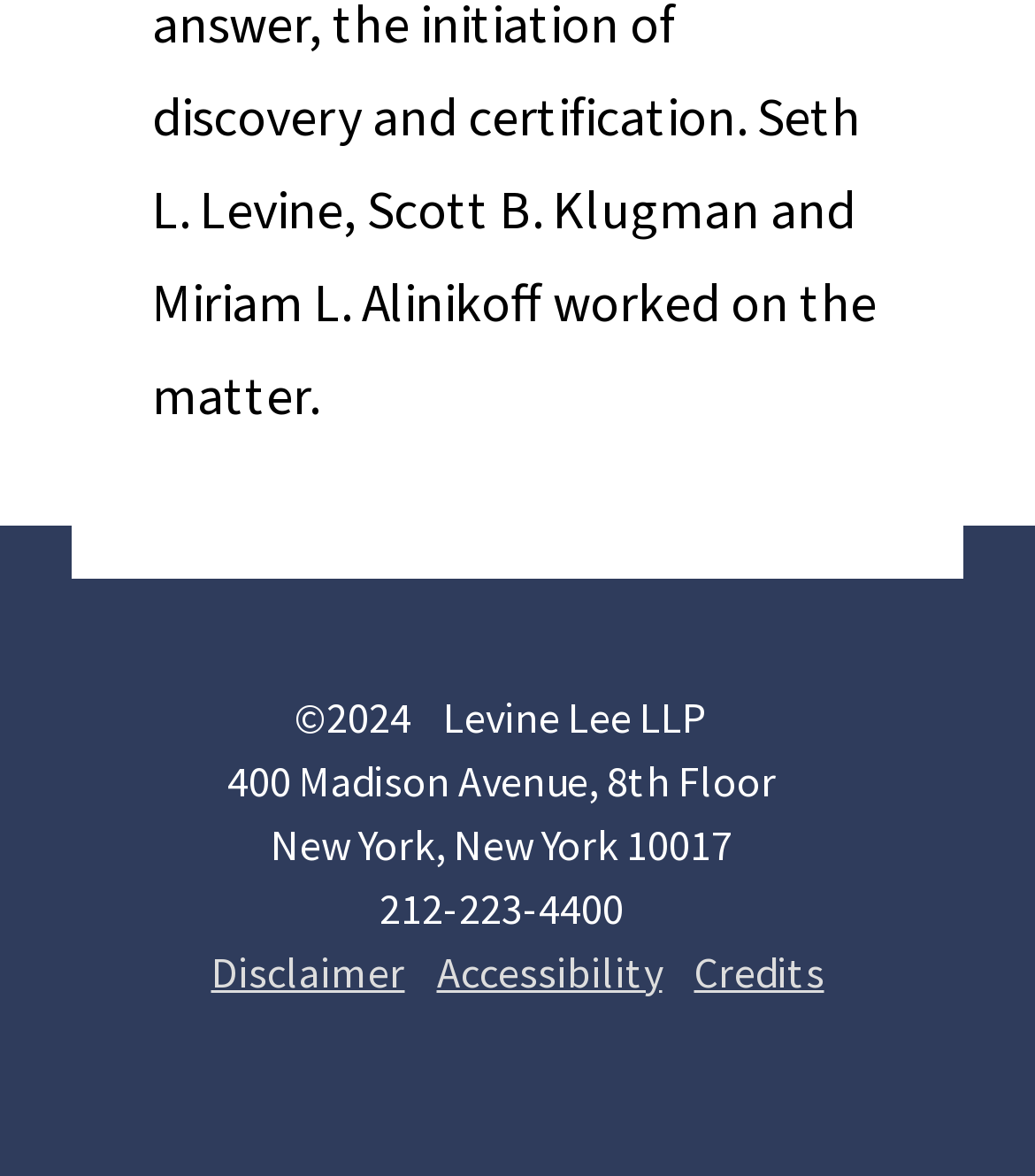Please provide a brief answer to the question using only one word or phrase: 
What is the phone number of the company?

212-223-4400